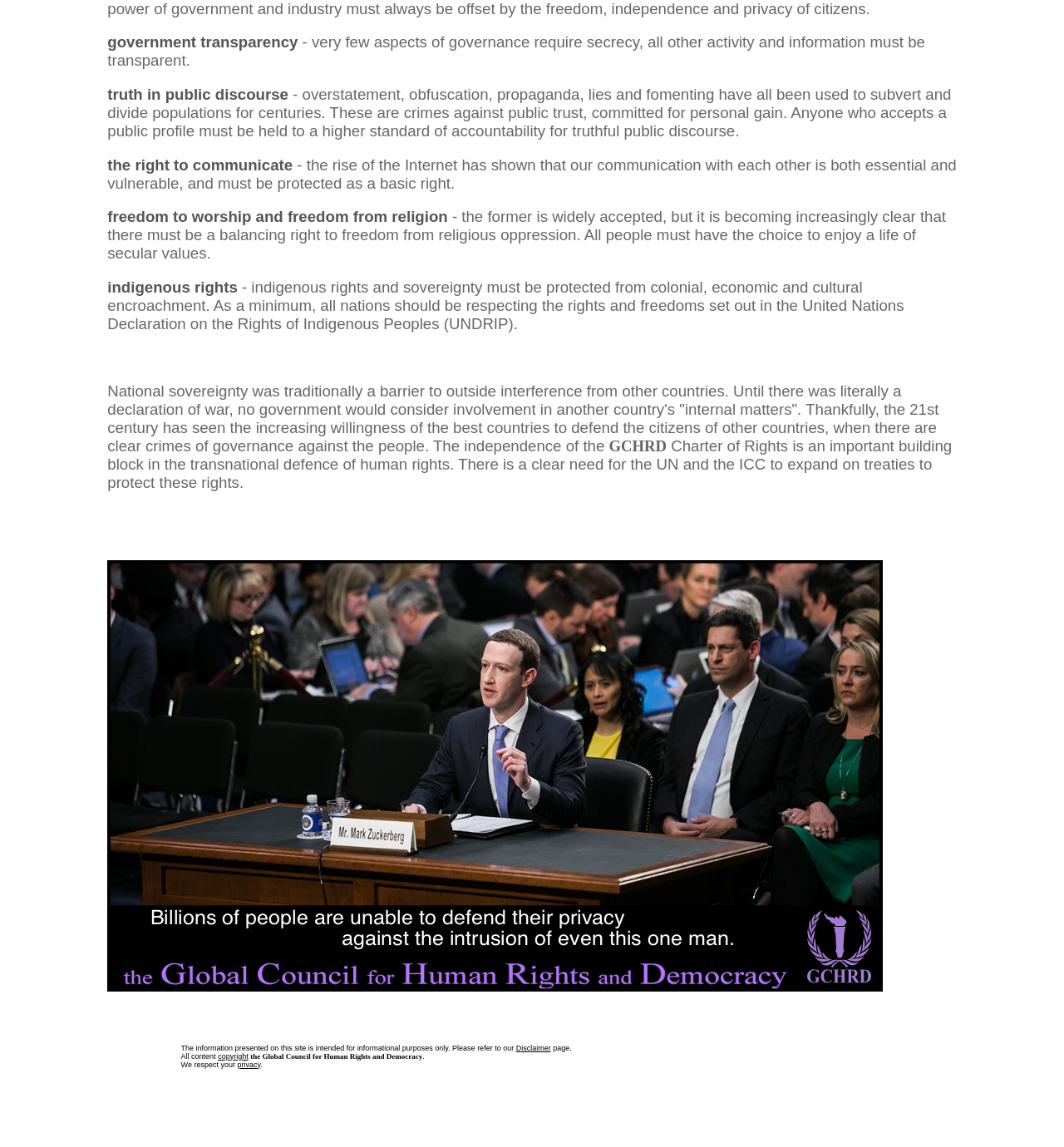What is the main theme of this webpage?
Please look at the screenshot and answer in one word or a short phrase.

Human rights and democracy